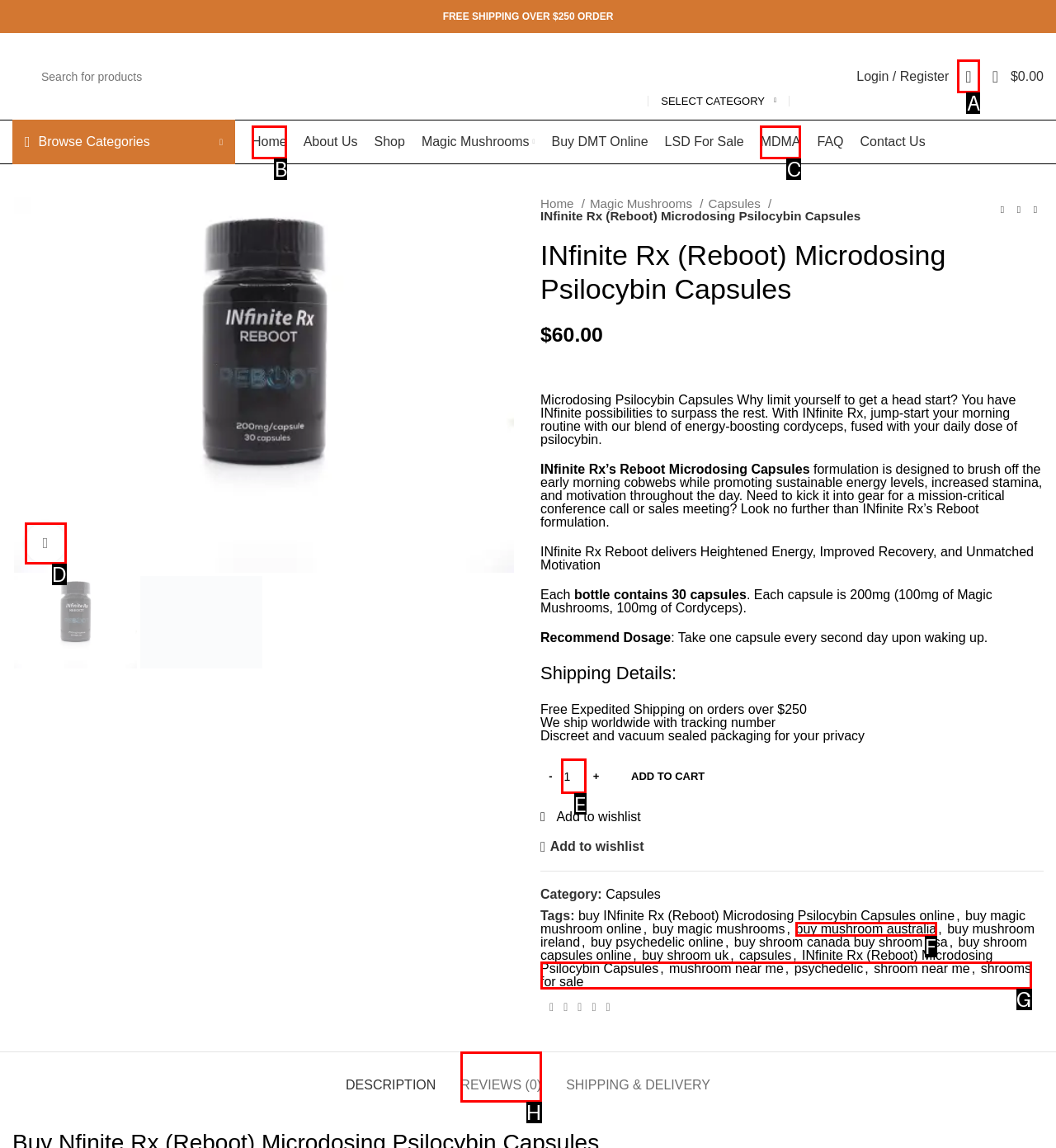Based on the description: shrooms for sale, select the HTML element that fits best. Provide the letter of the matching option.

G